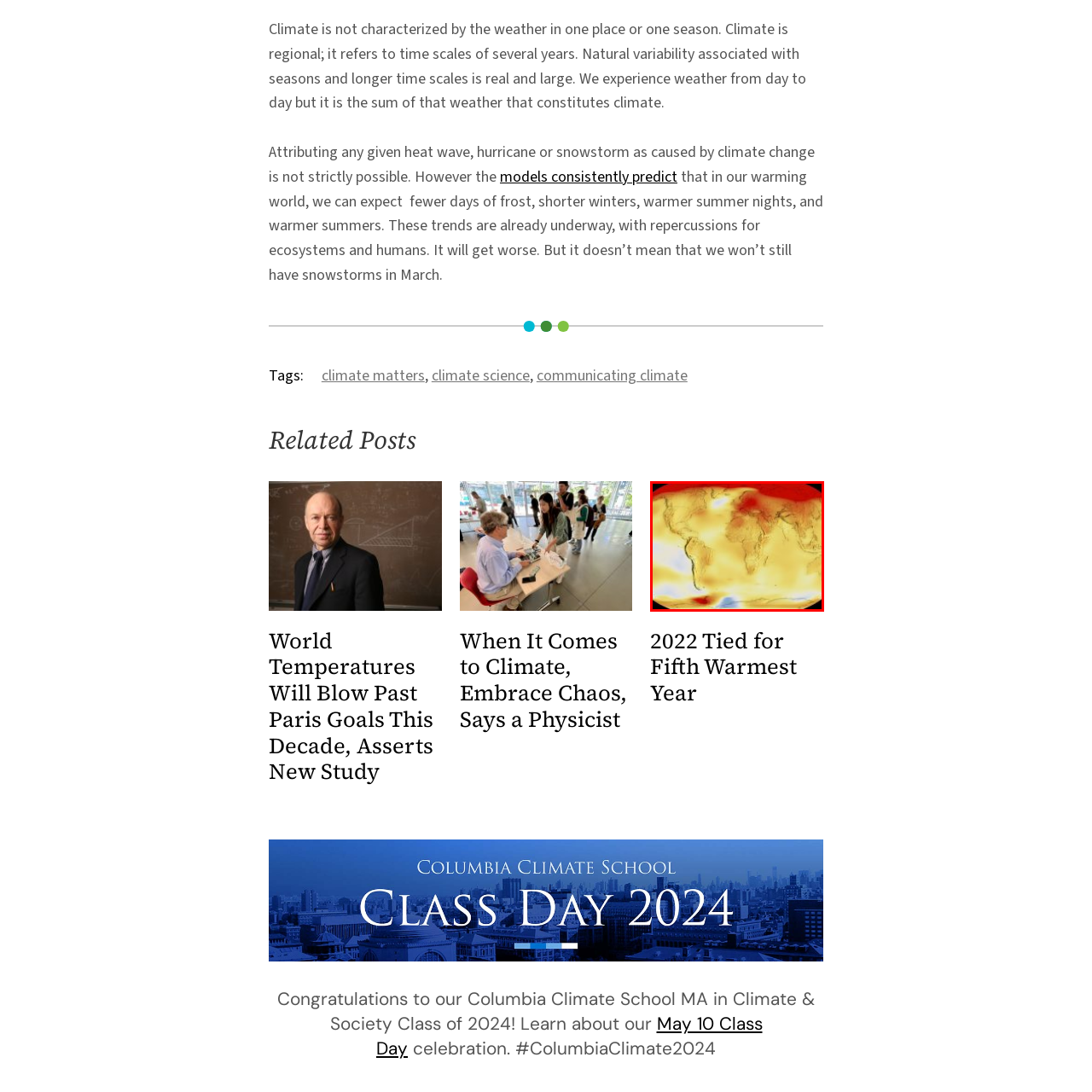Create a detailed description of the image enclosed by the red bounding box.

The image presents a heat map of global temperatures, illustrating the variations in climate patterns across different regions of the world. Areas in shades of red indicate higher temperatures, while blue signifies cooler regions. This visual representation underlines the alarming trends in climate change, highlighting the impact of global warming in various geographical areas. The heat map serves as a critical tool for understanding the effects of climate variability, making it clear that while local weather may differ, the overarching climate trends are a global concern. The image is associated with the article titled "2022 Tied for Fifth Warmest Year," which likely discusses recent temperature records and their implications on climate science.